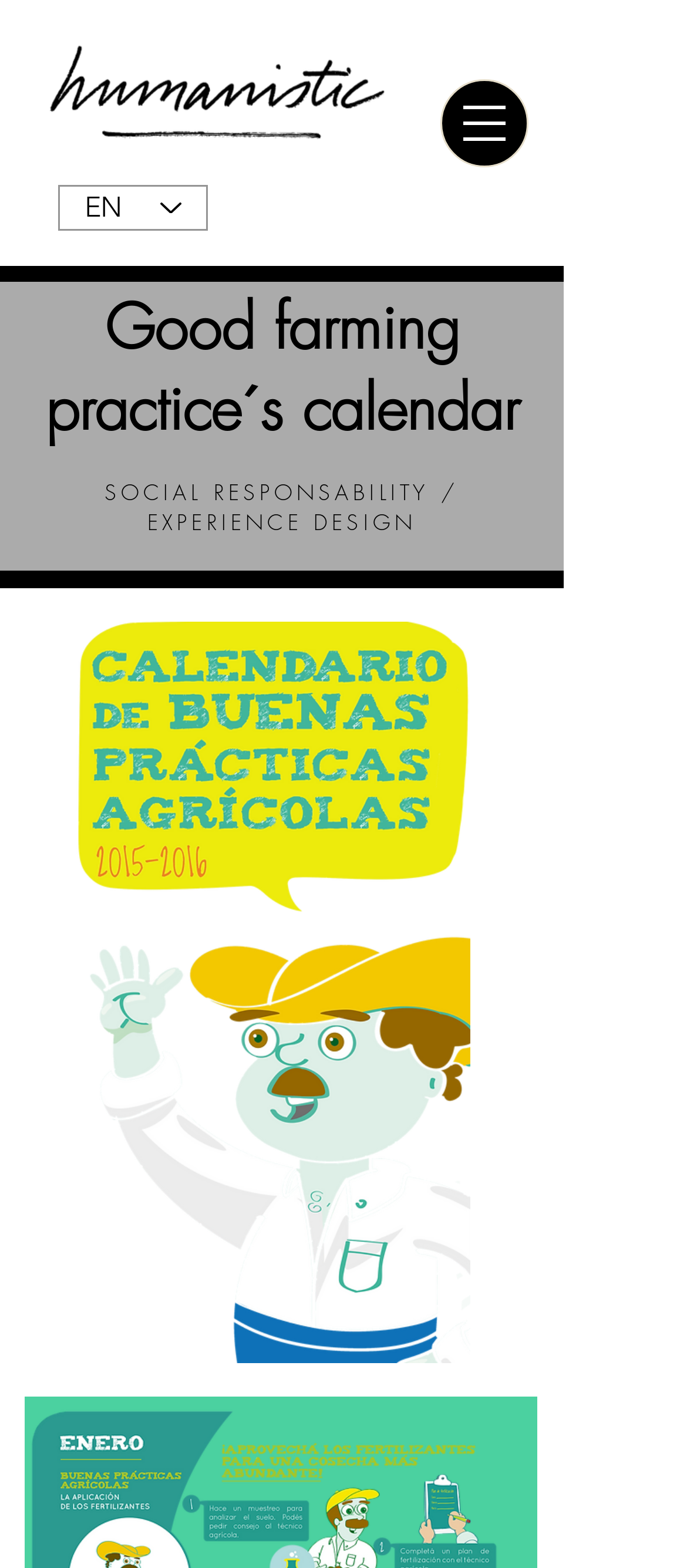Write an elaborate caption that captures the essence of the webpage.

The webpage appears to be a guide or calendar related to humanistic content, experience design, and social responsibility. At the top-left corner, there is a logo image "humanistic.png" with a width spanning about half of the screen. Below the logo, there is a language selector with the option "EN" currently selected, situated at the top-center of the page.

On the top-right corner, there is a button to open a navigation menu. Below this button, there are four headings arranged vertically, with "SOCIAL RESPONSABILITY /" at the top, followed by "EXPERIENCE DESIGN", then "Good farming", and finally "practice´s calendar" at the bottom. These headings are positioned at the top-center to top-right area of the page.

There are two images on the page. One is "BPA Titulo 01.png", located at the center of the page, and the other is "BPA_Decoracion_SenÌ\x83or_del_campo.png", situated at the bottom-center of the page. The latter image takes up a significant portion of the page's height.